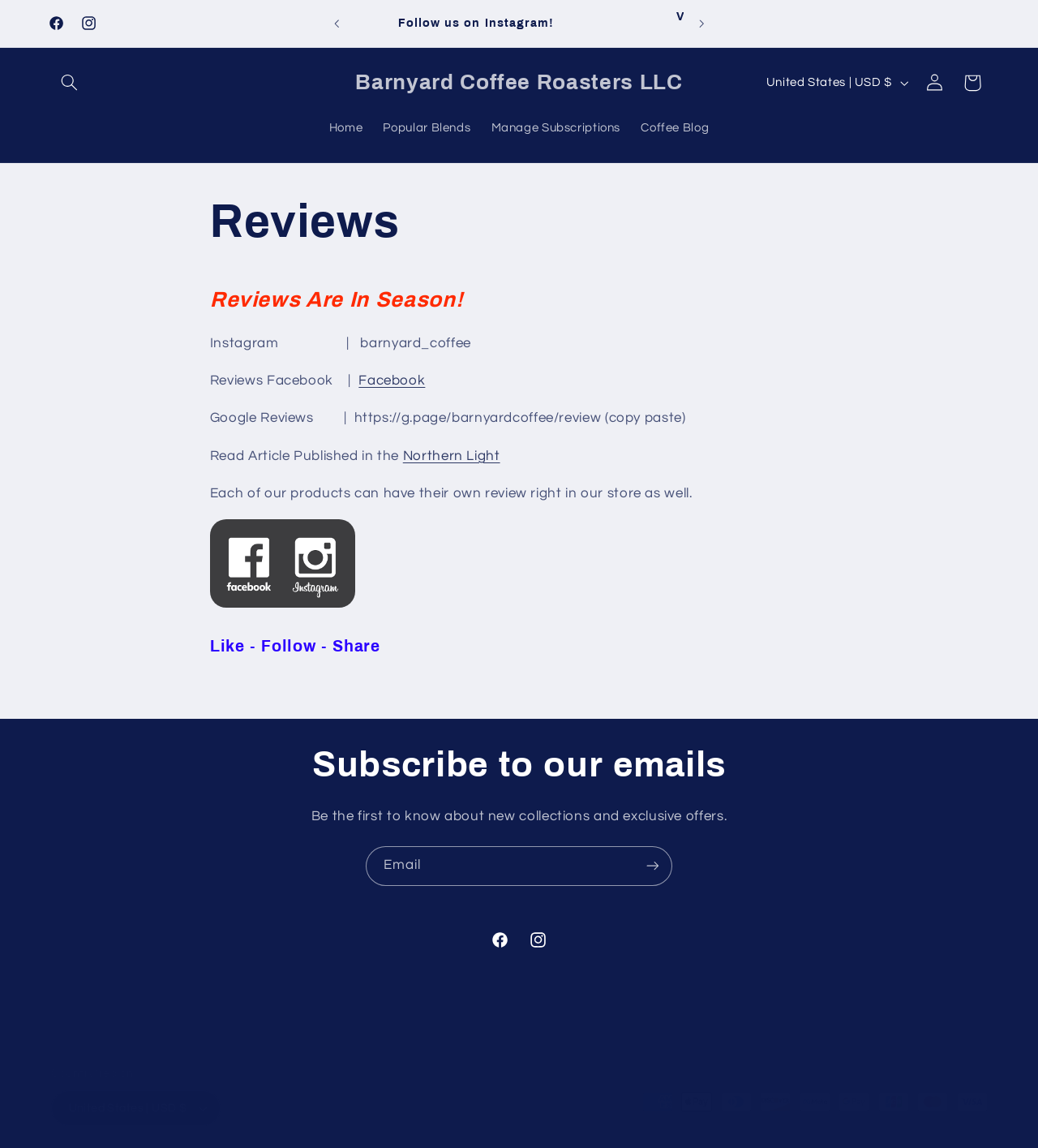Could you highlight the region that needs to be clicked to execute the instruction: "Log in"?

[0.882, 0.056, 0.918, 0.088]